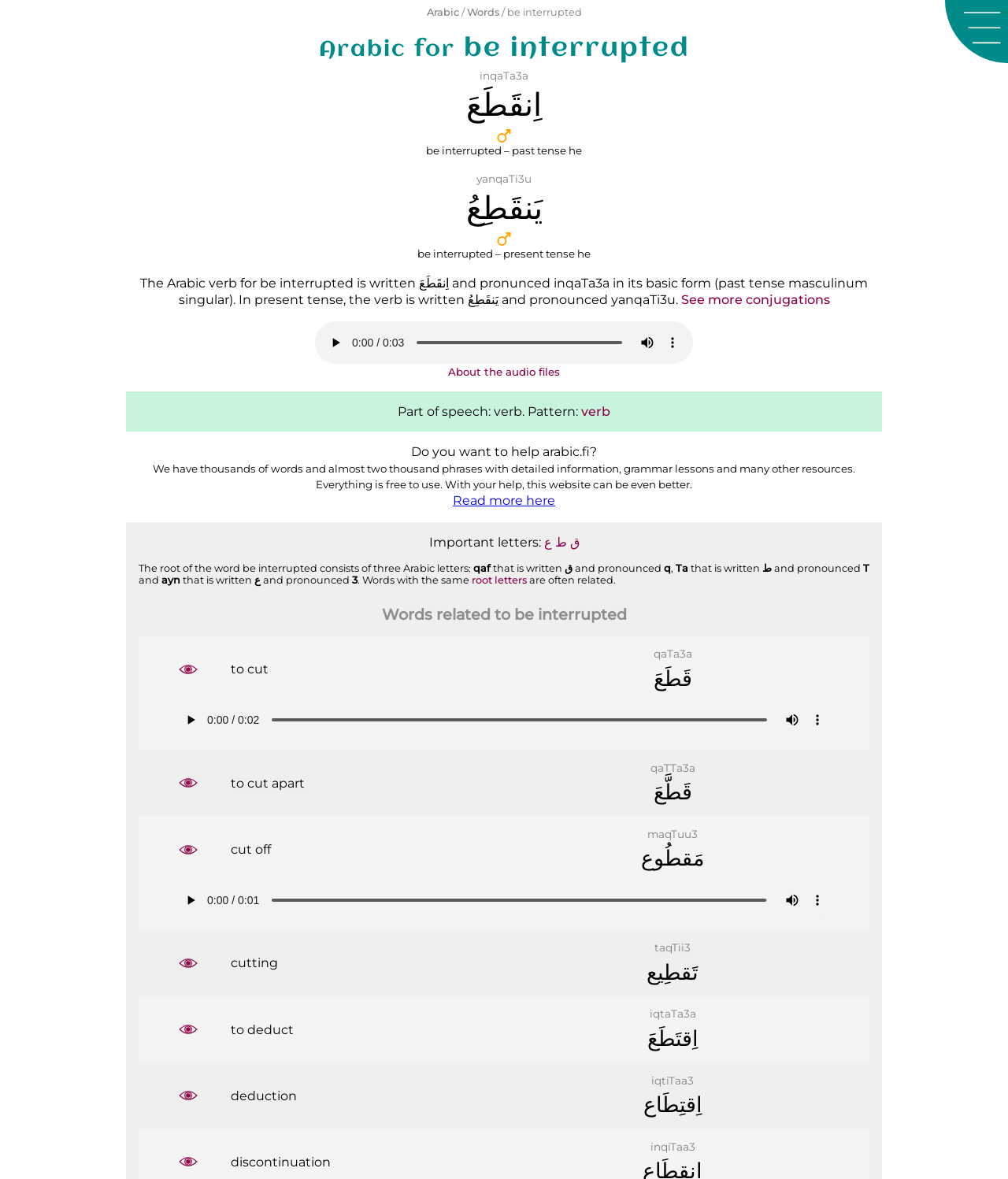Please identify the bounding box coordinates of the area I need to click to accomplish the following instruction: "Play the audio".

[0.32, 0.28, 0.345, 0.301]